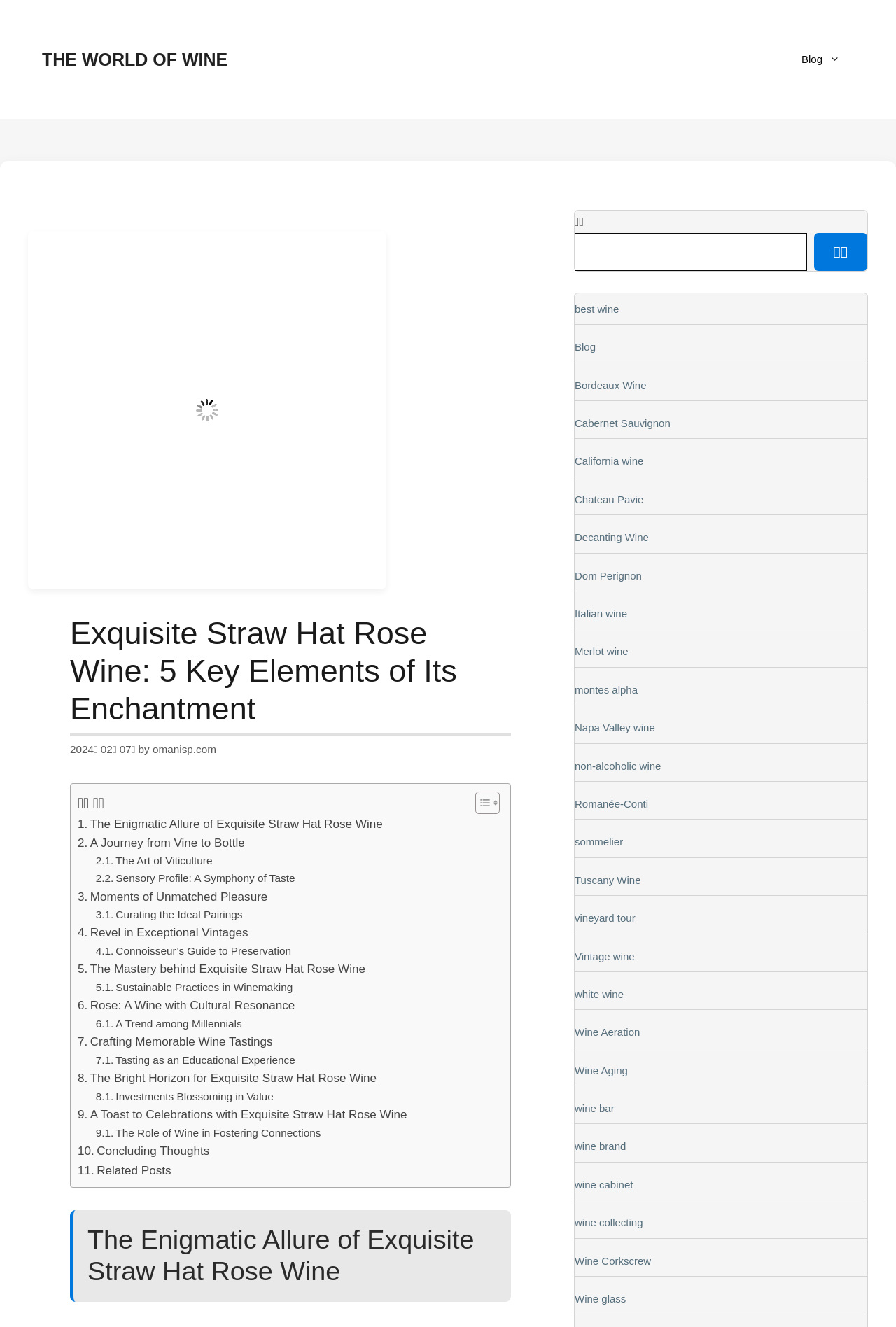Please determine the bounding box coordinates for the UI element described as: "Connoisseur’s Guide to Preservation".

[0.107, 0.71, 0.325, 0.723]